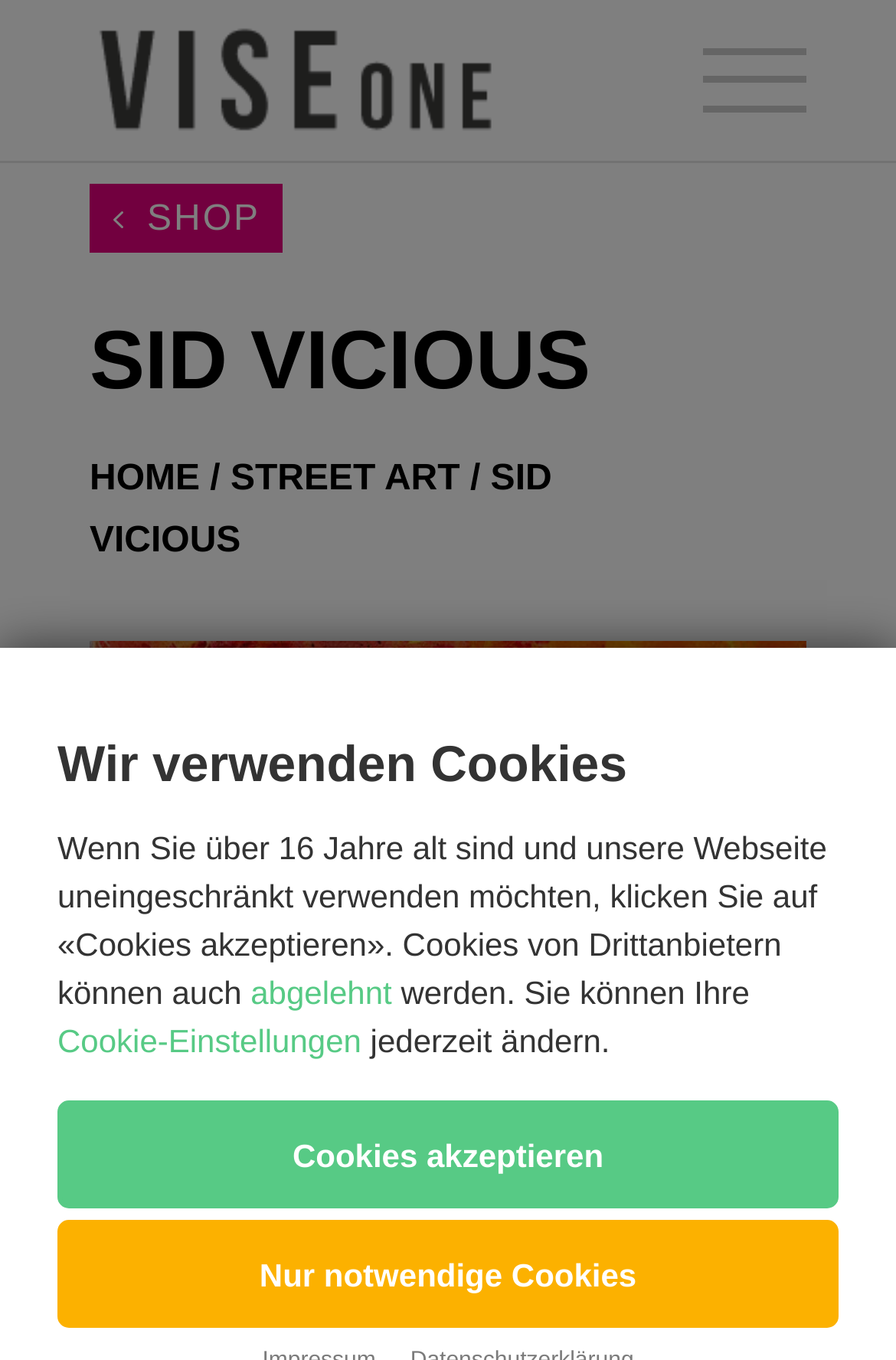Determine the bounding box coordinates of the element that should be clicked to execute the following command: "search something".

[0.769, 0.497, 0.862, 0.558]